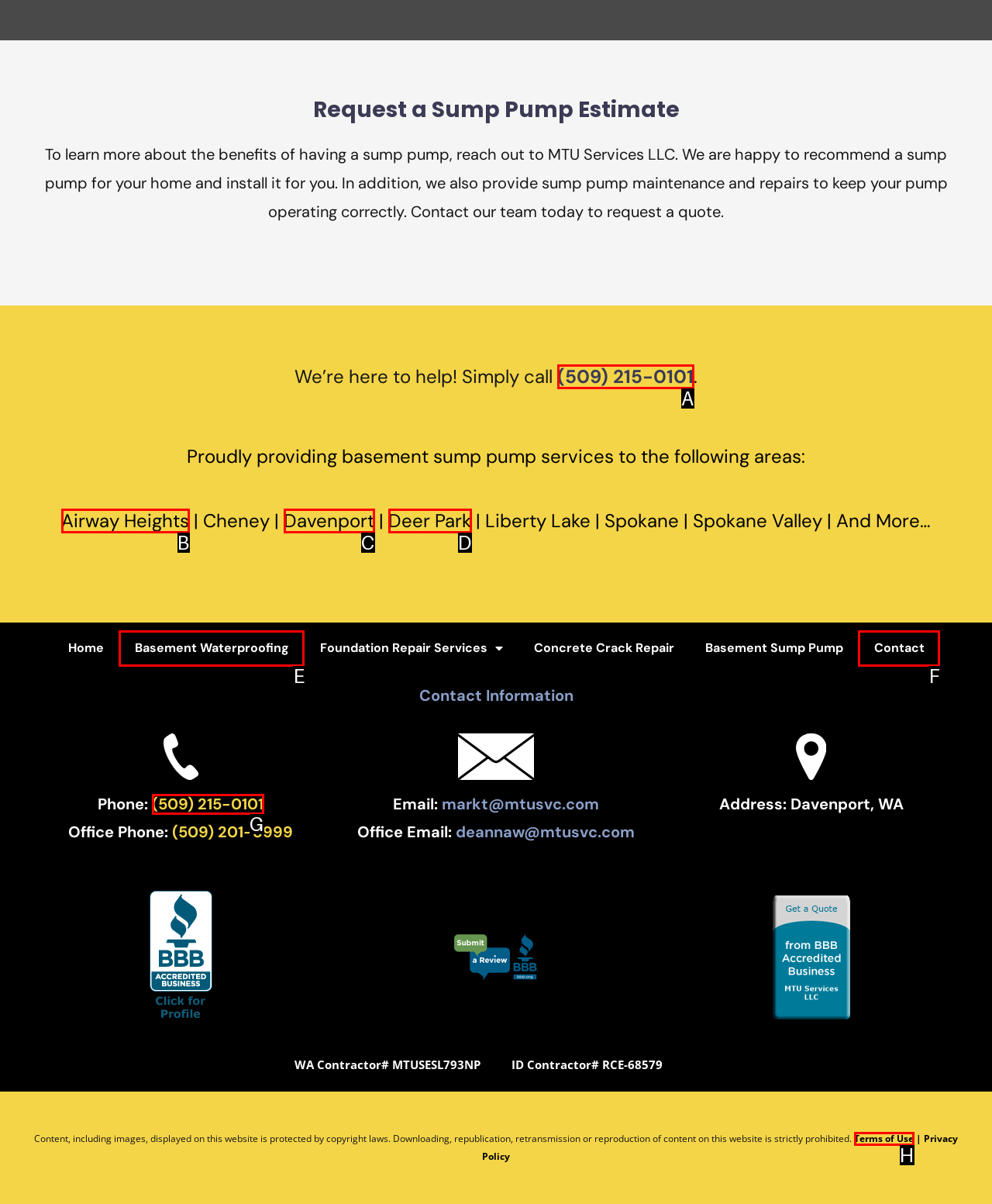Determine the UI element that matches the description: Terms of Use
Answer with the letter from the given choices.

H